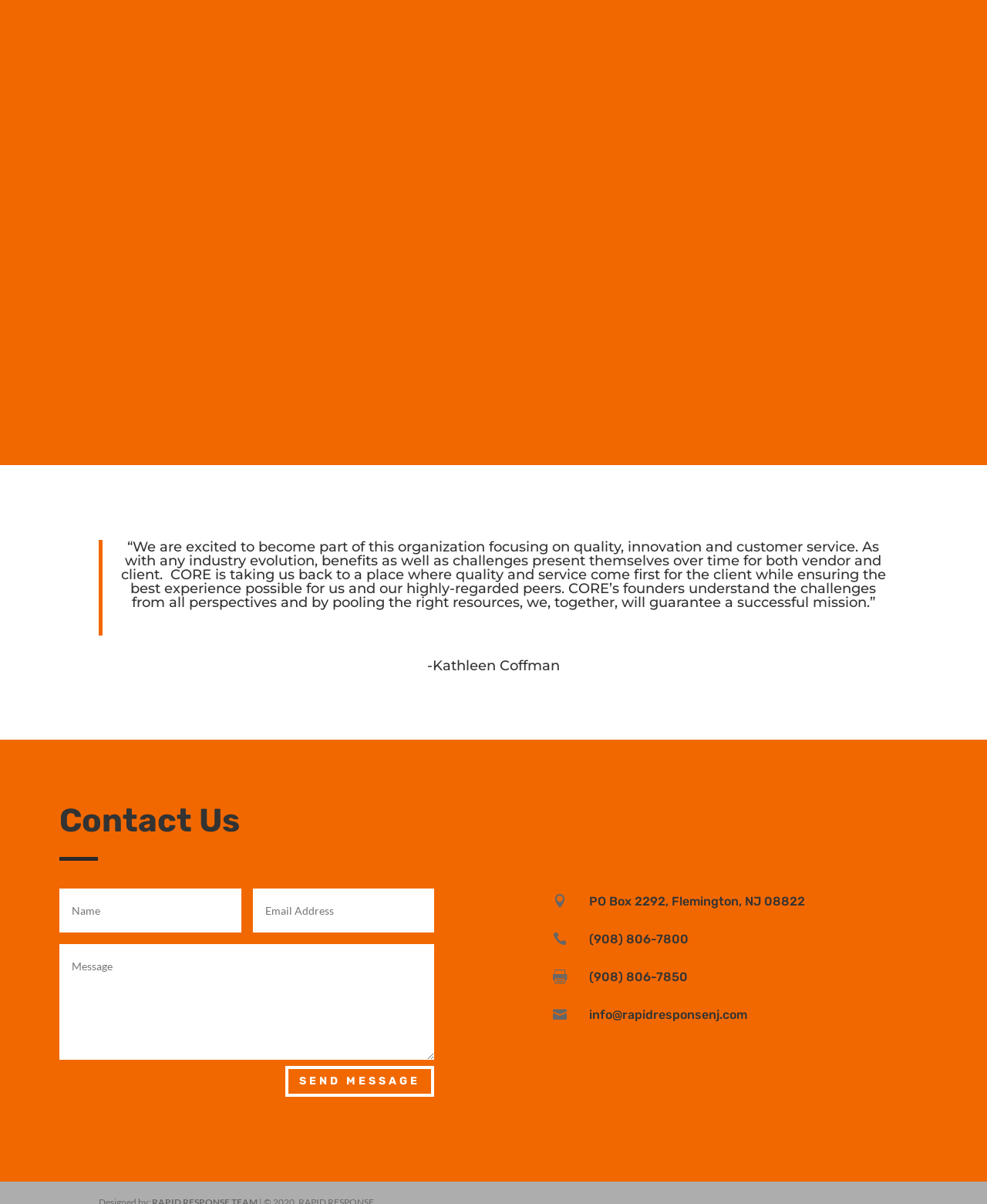Find the bounding box coordinates of the clickable area required to complete the following action: "Call the phone number (908) 806-7800".

[0.597, 0.774, 0.697, 0.793]